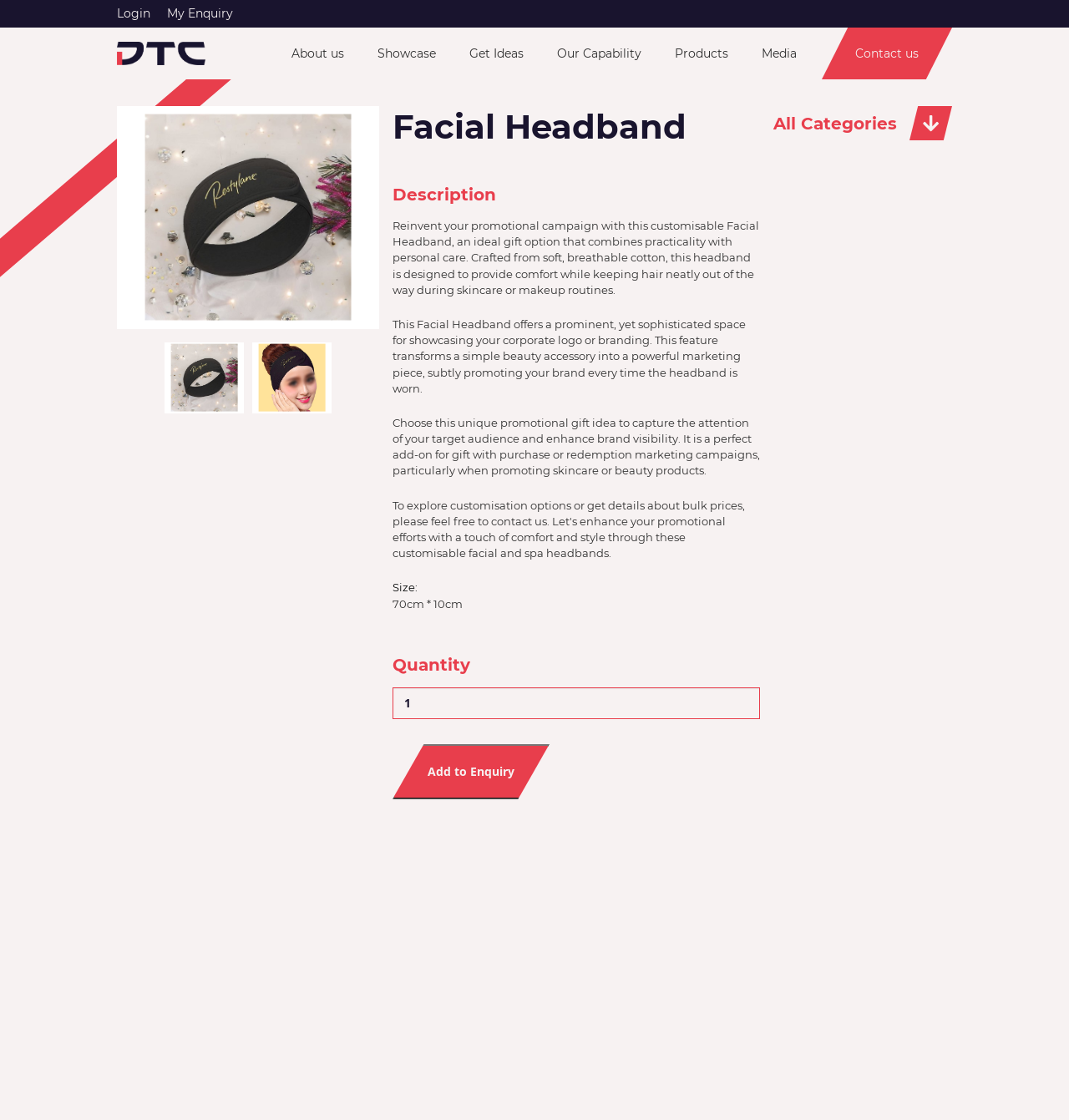Construct a thorough caption encompassing all aspects of the webpage.

The webpage is about a Facial Headband product, with a prominent heading at the top center of the page. Below the heading, there is a description section that takes up a significant portion of the page, divided into three paragraphs. The first paragraph explains the product's features, highlighting its comfort and practicality. The second paragraph focuses on the branding opportunities, while the third paragraph discusses the product's marketing potential.

To the top left of the page, there are several links, including "Login", "My Enquiry", and an image link. These links are aligned horizontally and are relatively small in size. Below these links, there is a larger image that takes up a significant portion of the top section of the page.

On the top right side of the page, there are more links, including "About us", "Showcase", "Get Ideas", "Our Capability", "Products", and "Media". These links are also aligned horizontally and are of similar size to the links on the top left.

At the bottom of the page, there is a "Contact us" link, which is slightly larger than the other links. Below the description section, there are details about the product's size and quantity, with a spin button to adjust the quantity. An "Add to Enquiry" button is located below these details.

On the right side of the page, there is a small image and two other images that are slightly larger, but still relatively small compared to the larger image at the top. At the bottom right corner of the page, there is a "All Categories" text.